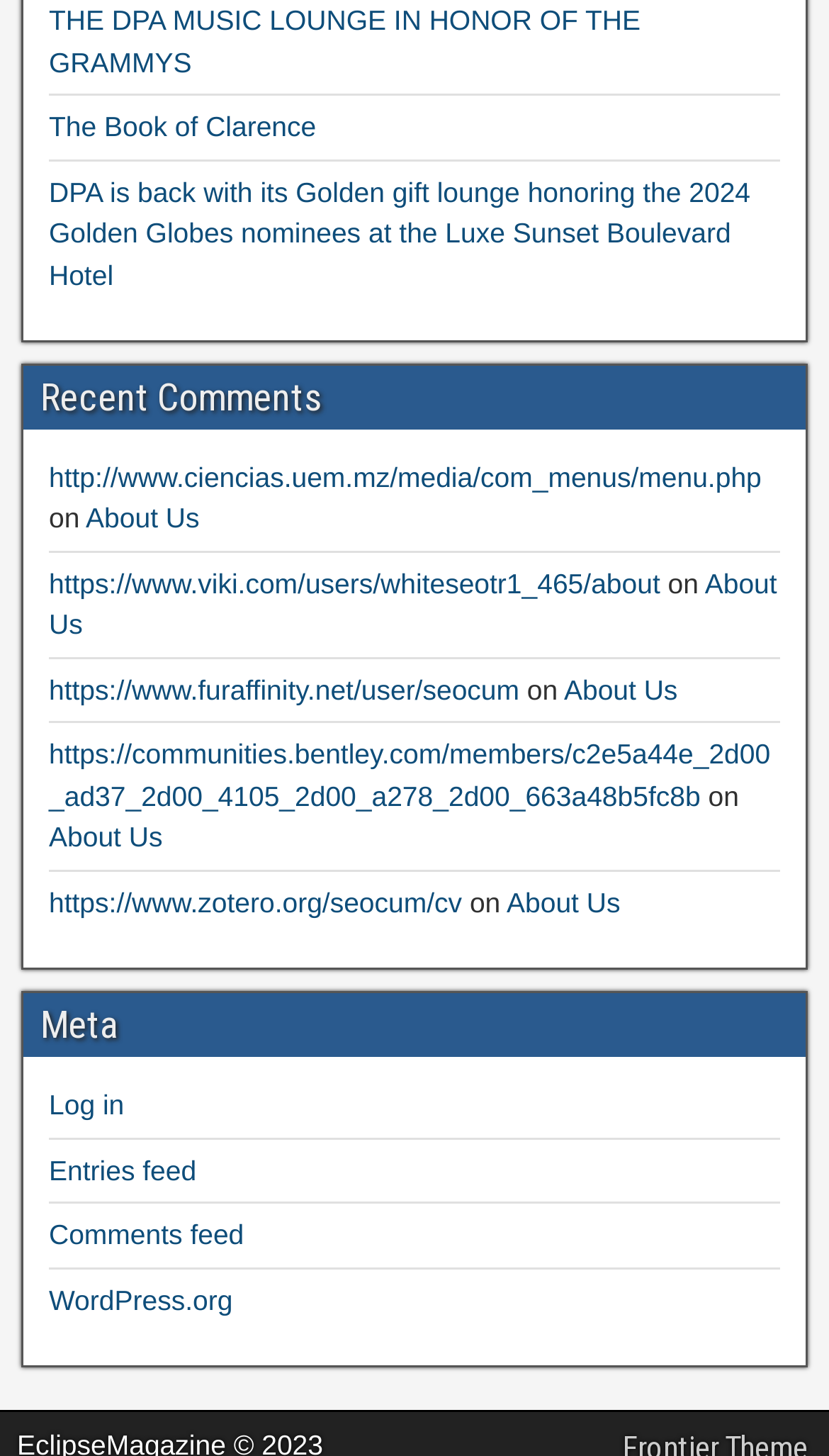Locate the bounding box coordinates of the element I should click to achieve the following instruction: "Go to About Us".

[0.103, 0.345, 0.241, 0.367]